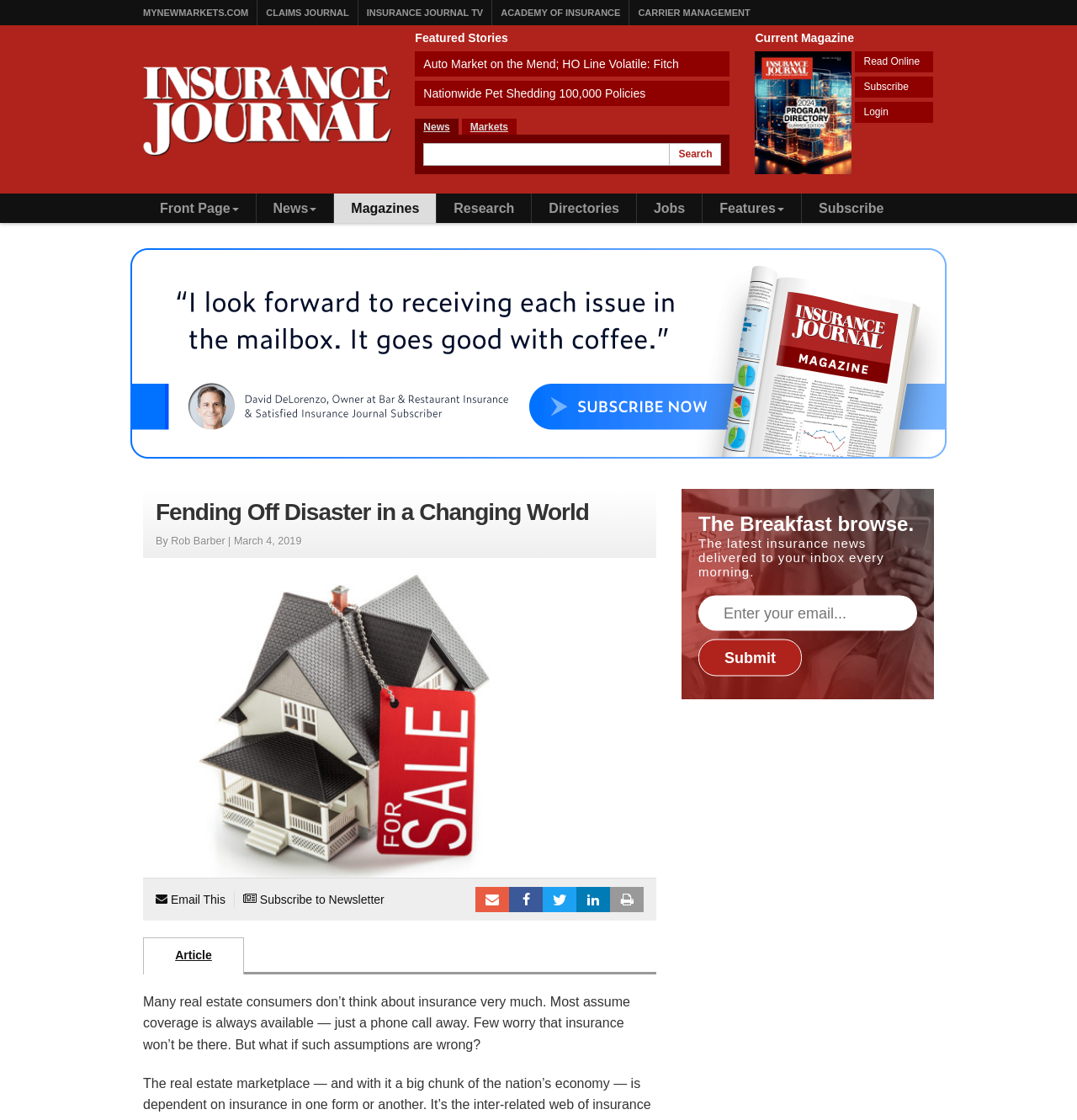Please identify the bounding box coordinates of the region to click in order to complete the given instruction: "Visit the front page". The coordinates should be four float numbers between 0 and 1, i.e., [left, top, right, bottom].

[0.133, 0.173, 0.237, 0.199]